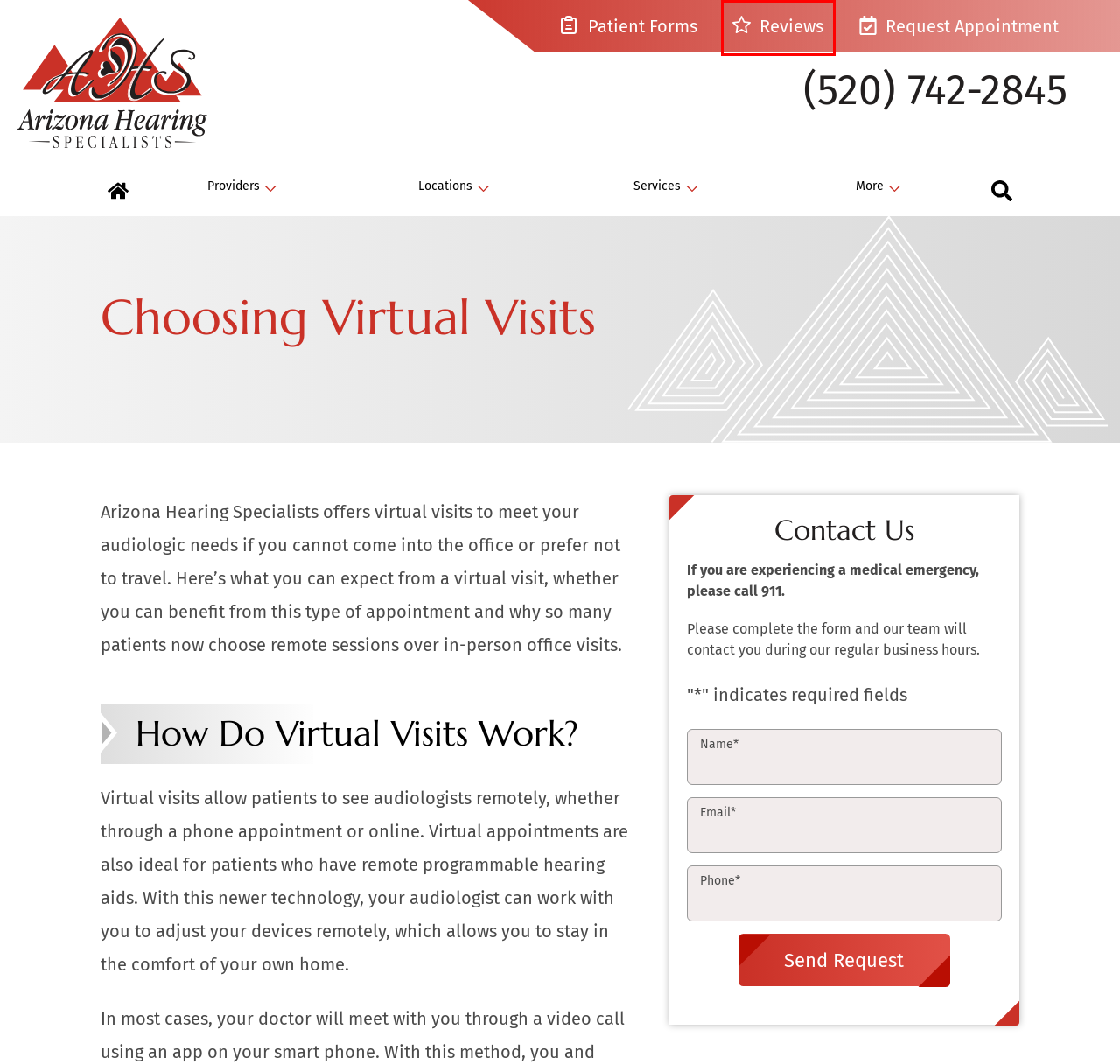Analyze the screenshot of a webpage featuring a red rectangle around an element. Pick the description that best fits the new webpage after interacting with the element inside the red bounding box. Here are the candidates:
A. Policies | Arizona Hearing Specialists
B. Patient Forms | Arizona Hearing Specialists
C. Contact | Arizona Hearing Specialists
D. It’s A Whole New World With Hearing Aids | Arizona Hearing Specialists
E. Arizona Hearing Specialists - Hear Your Best to Live Your Best
F. Request Appointment | Arizona Hearing Specialists
G. Green Valley | Arizona Hearing Specialists
H. Reviews | Arizona Hearing Specialists

H